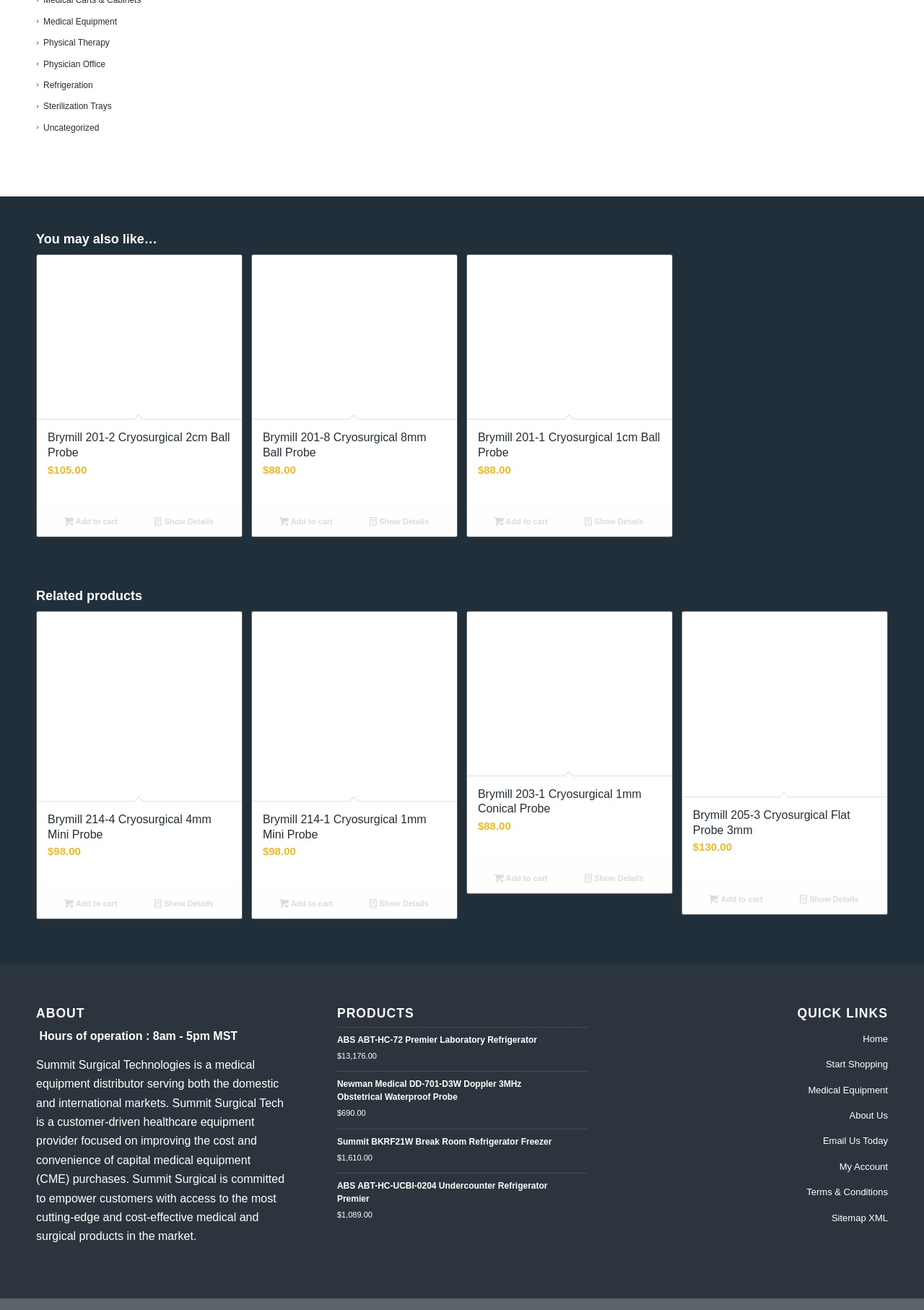Identify the bounding box coordinates of the element that should be clicked to fulfill this task: "View details of 'Brymill 201-2 Cryosurgical 2cm Ball Probe'". The coordinates should be provided as four float numbers between 0 and 1, i.e., [left, top, right, bottom].

[0.04, 0.195, 0.262, 0.386]